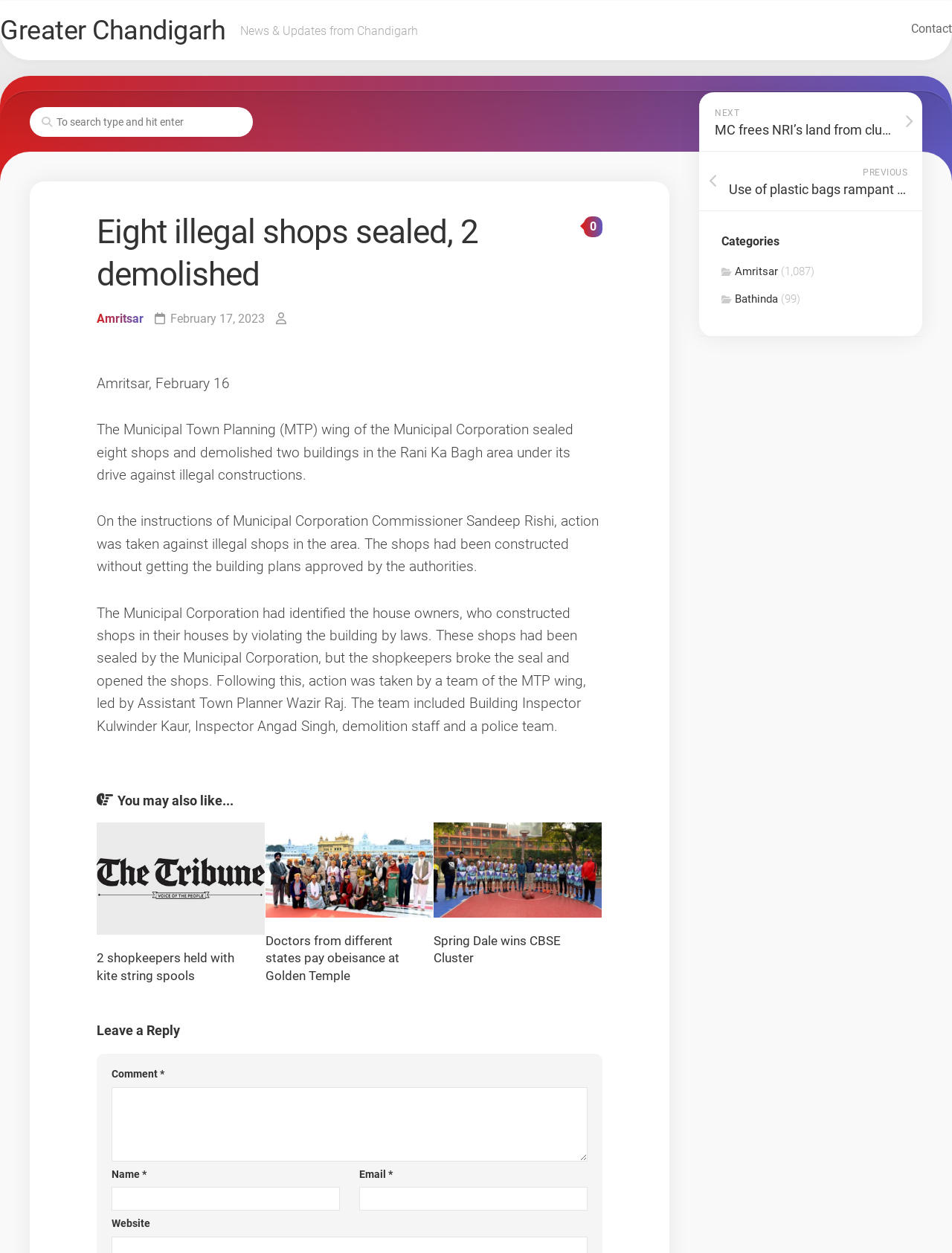Determine the bounding box coordinates for the clickable element required to fulfill the instruction: "Visit Facebook page". Provide the coordinates as four float numbers between 0 and 1, i.e., [left, top, right, bottom].

None